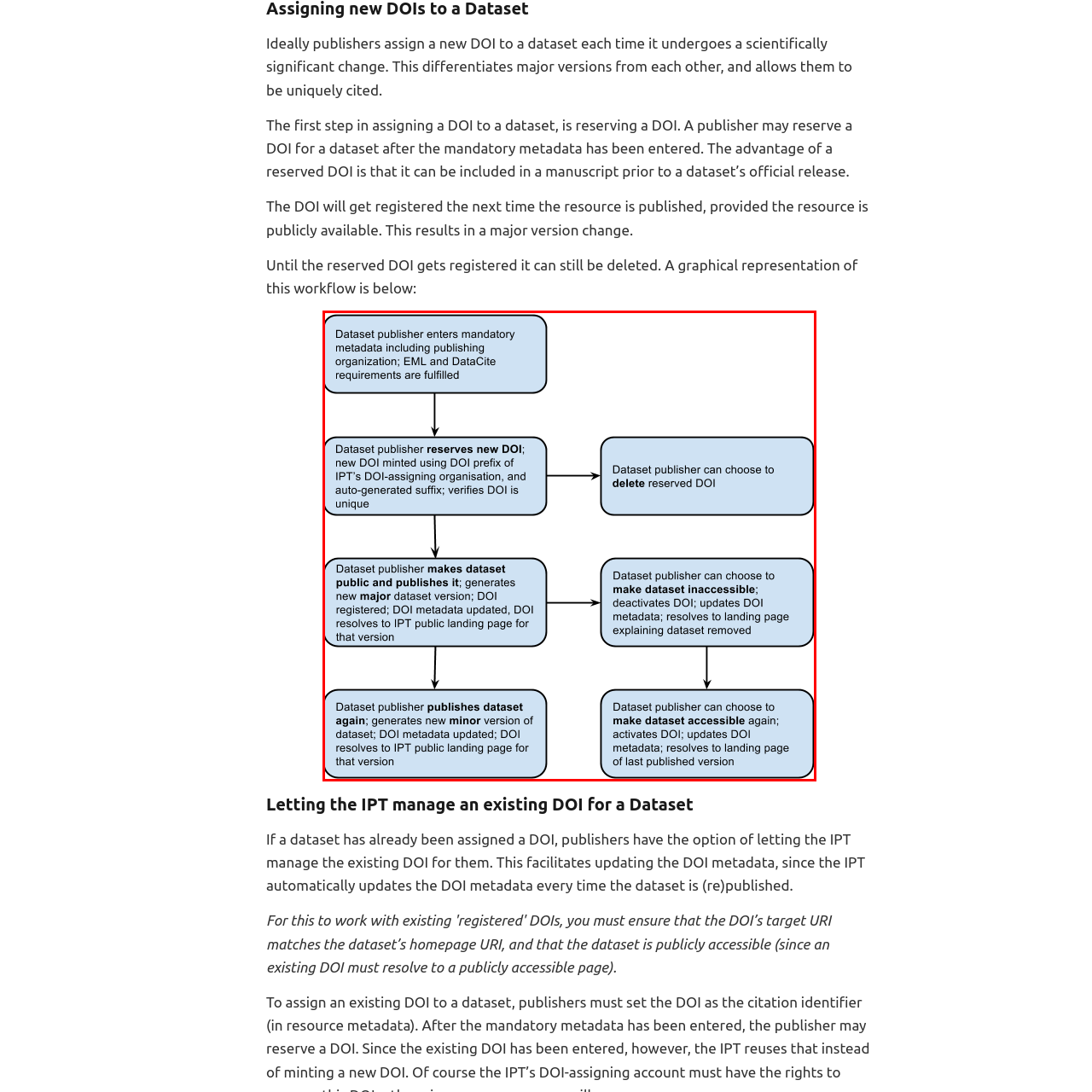Direct your attention to the section outlined in red and answer the following question with a single word or brief phrase: 
What can be published after the initial dataset publication?

Minor versions